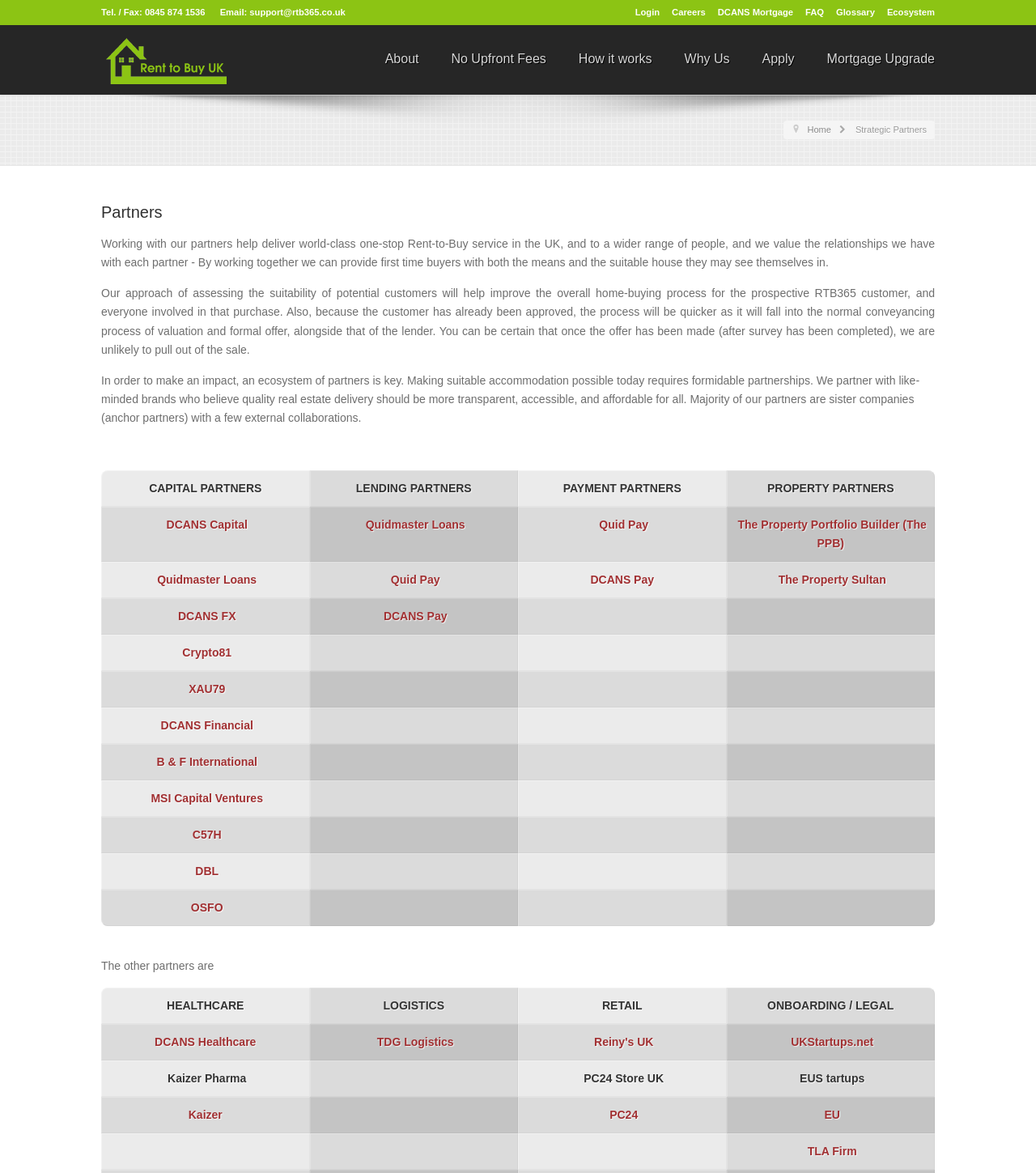Please locate the bounding box coordinates of the element that should be clicked to achieve the given instruction: "Click on the 'About' link".

[0.36, 0.021, 0.416, 0.079]